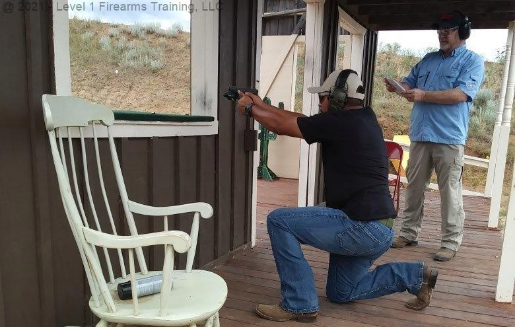Provide a short answer using a single word or phrase for the following question: 
What is the purpose of the training at the academy?

Safeguarding families and patrons